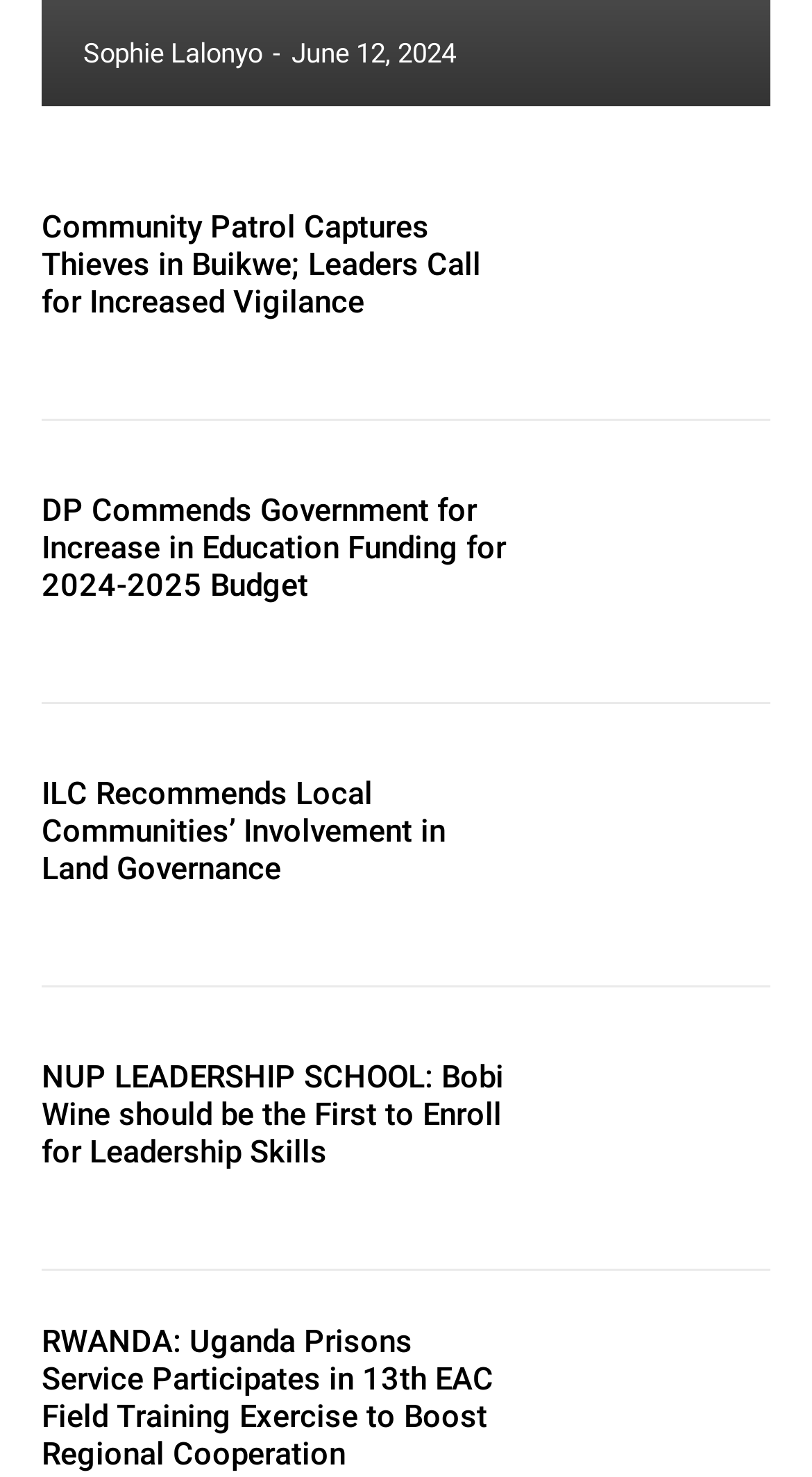How many articles are listed on this webpage?
Provide an in-depth and detailed answer to the question.

There are six articles listed on this webpage, each with a title and a category. The articles are 'Community Patrol Captures Thieves in Buikwe; Leaders Call for Increased Vigilance', 'DP Commends Government for Increase in Education Funding for 2024-2025 Budget', 'ILC Recommends Local Communities’ Involvement in Land Governance', 'NUP LEADERSHIP SCHOOL: Bobi Wine should be the First to Enroll for Leadership Skills', 'RWANDA: Uganda Prisons Service Participates in 13th EAC Field Training Exercise to Boost Regional Cooperation', and one more article with a category 'UGANDA NEWS'.